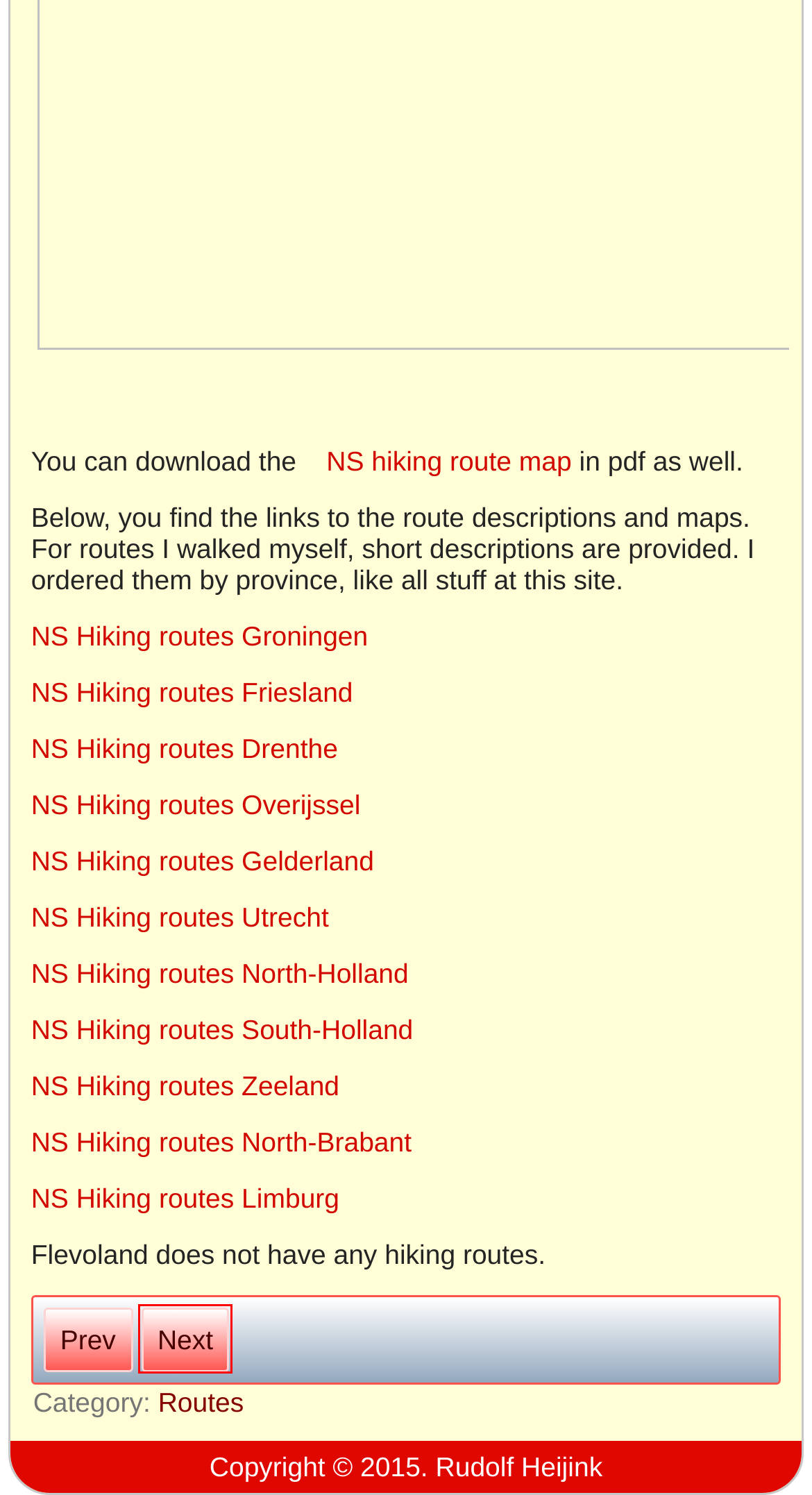Given a webpage screenshot with a red bounding box around a UI element, choose the webpage description that best matches the new webpage after clicking the element within the bounding box. Here are the candidates:
A. South-Holland
B. Resting points
C. Public Holidays
D. Round trip route network
E. Planning your trip using public transport
F. Shopping
G. Long distance cycling network
H. Regions

G